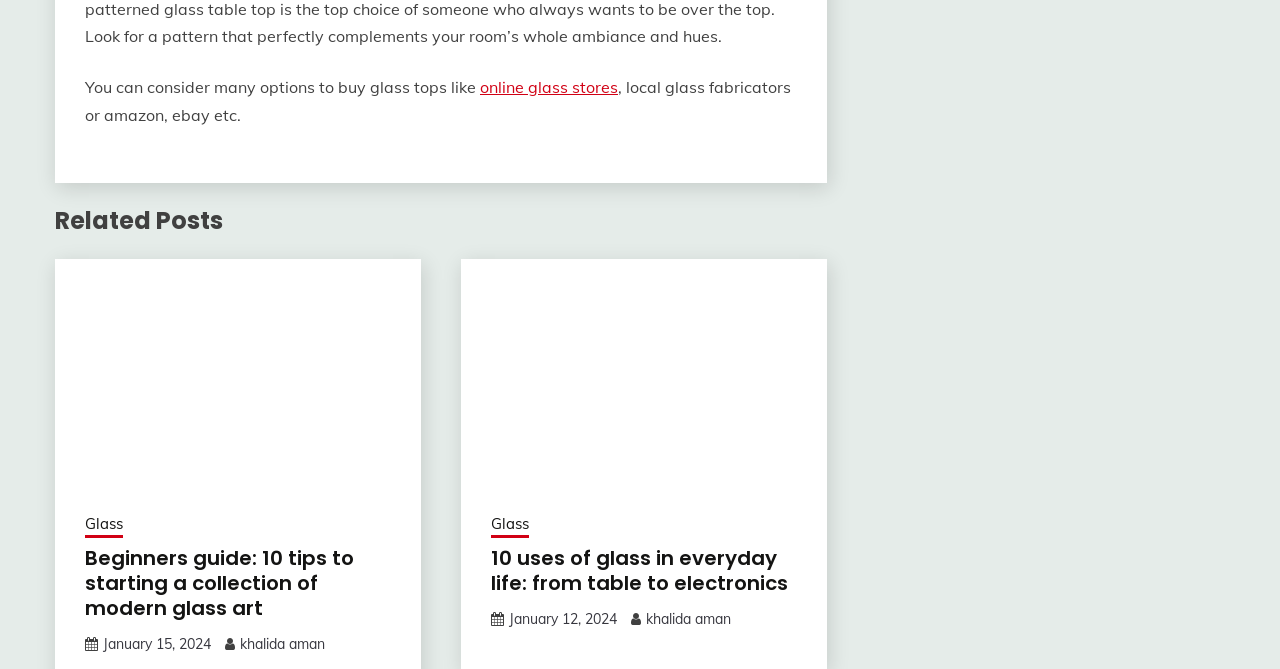Who is the author of the latest article?
Answer the question with a single word or phrase by looking at the picture.

Khalida Aman